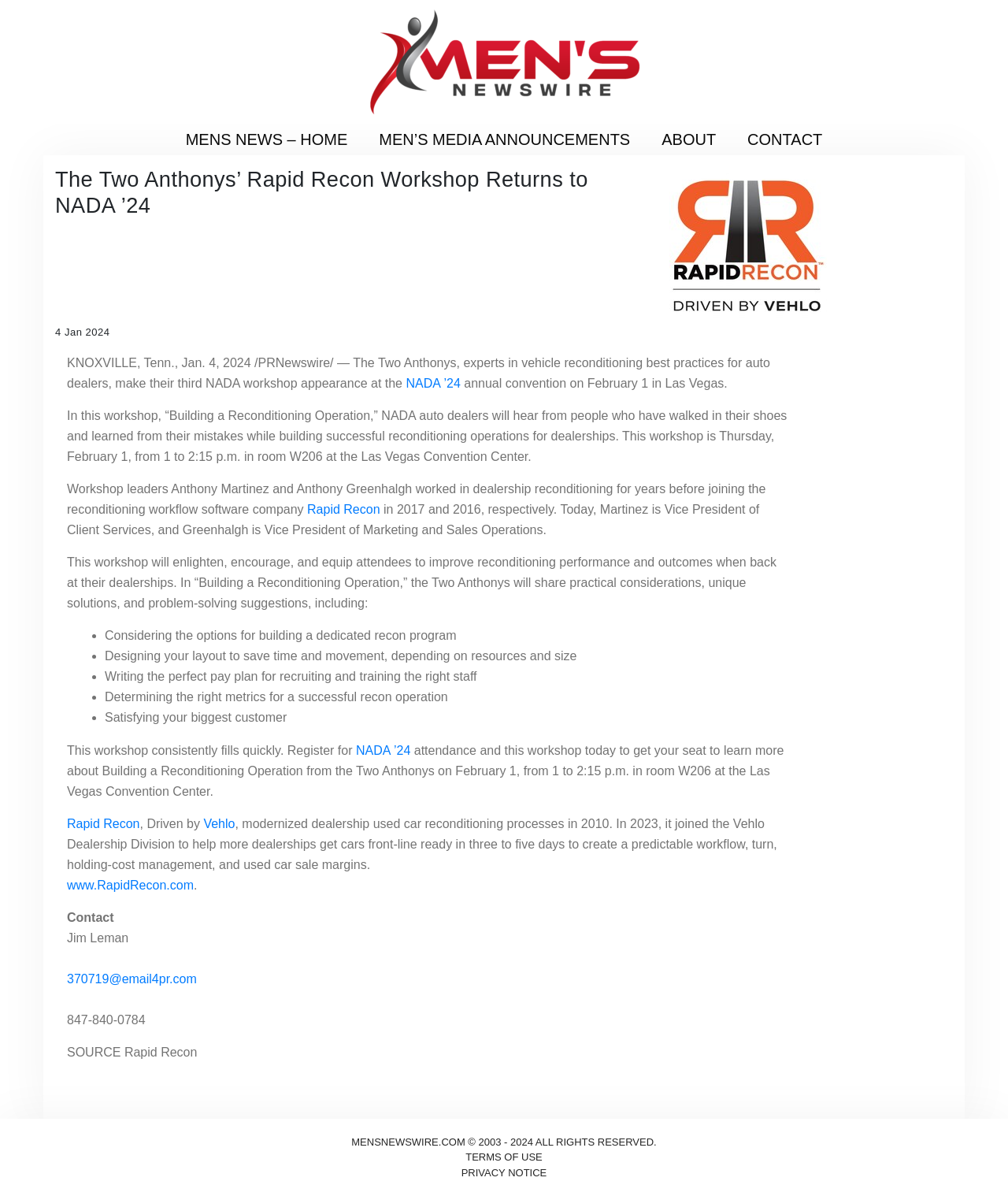What is the name of the company that modernized dealership used car reconditioning processes?
Observe the image and answer the question with a one-word or short phrase response.

Rapid Recon